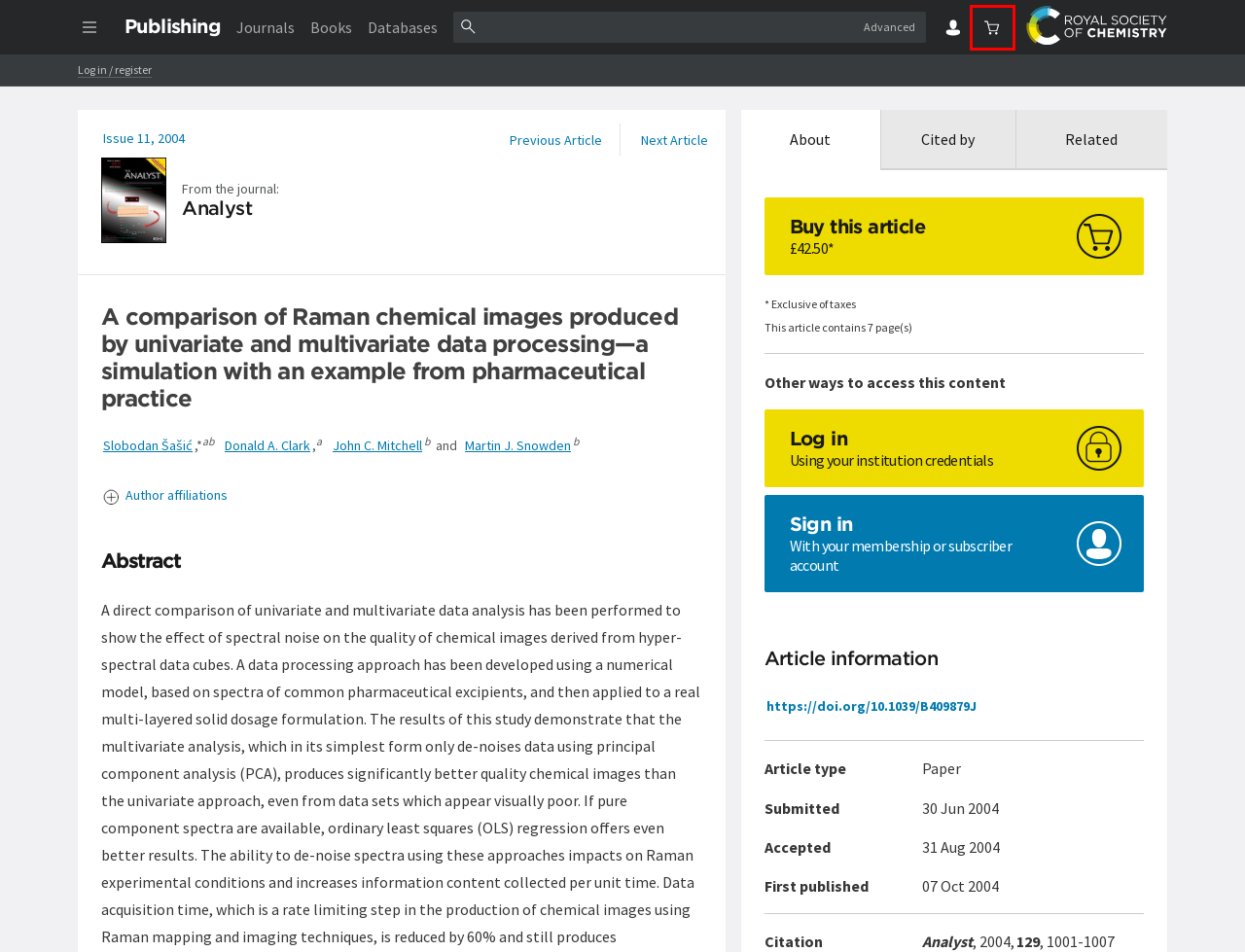Review the screenshot of a webpage that includes a red bounding box. Choose the most suitable webpage description that matches the new webpage after clicking the element within the red bounding box. Here are the candidates:
A. Databases and literature updating services
B. Page 1 | Search Results | Books Gateway | Royal Society of Chemistry
C. Journals, books & databases
D. The Royal Society of Chemistry
E. Find us and contact us
F. About our books
G. Shopping Basket
H. Policy and perspectives

G